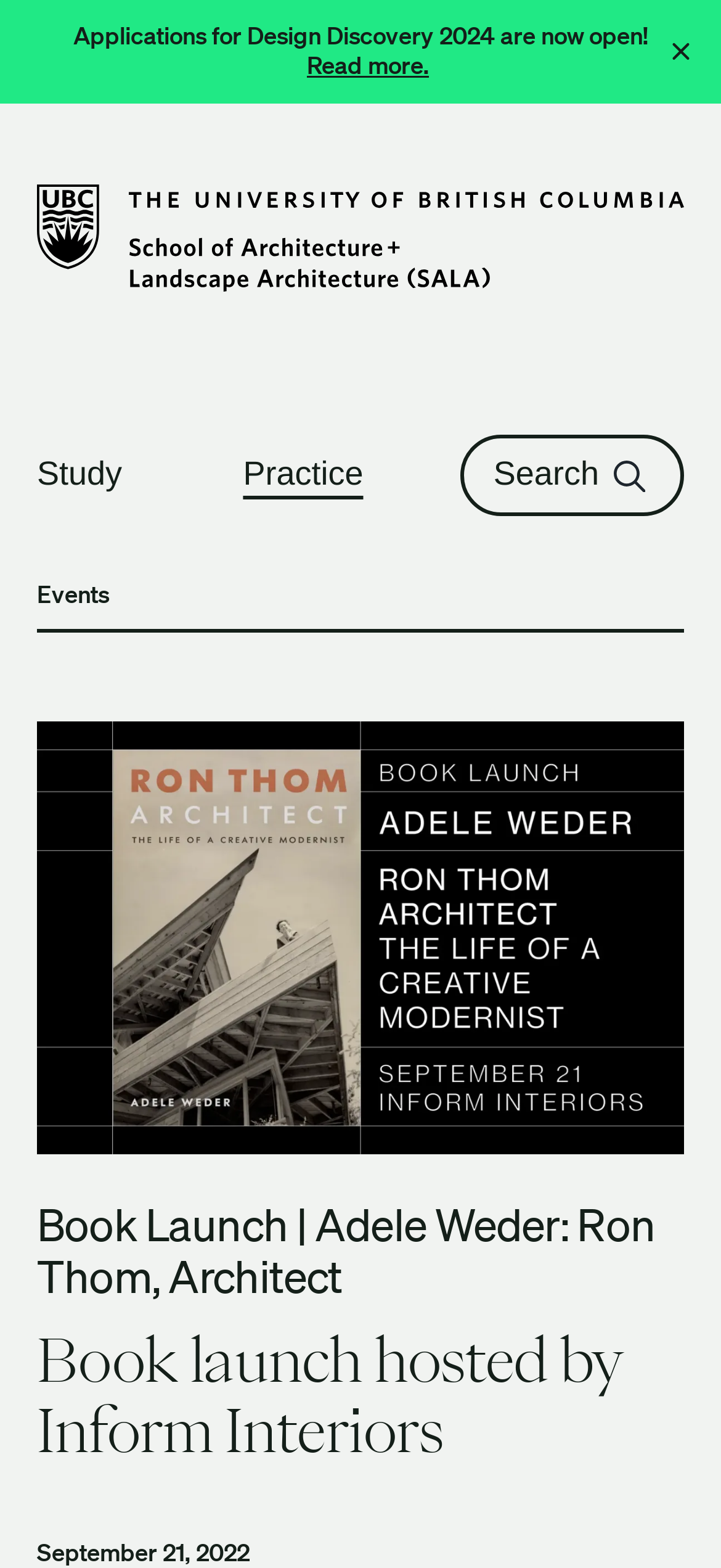Please analyze the image and provide a thorough answer to the question:
What is the event hosted by Inform Interiors?

I found the answer by looking at the text 'Book launch hosted by Inform Interiors' which is a static text element on the webpage.